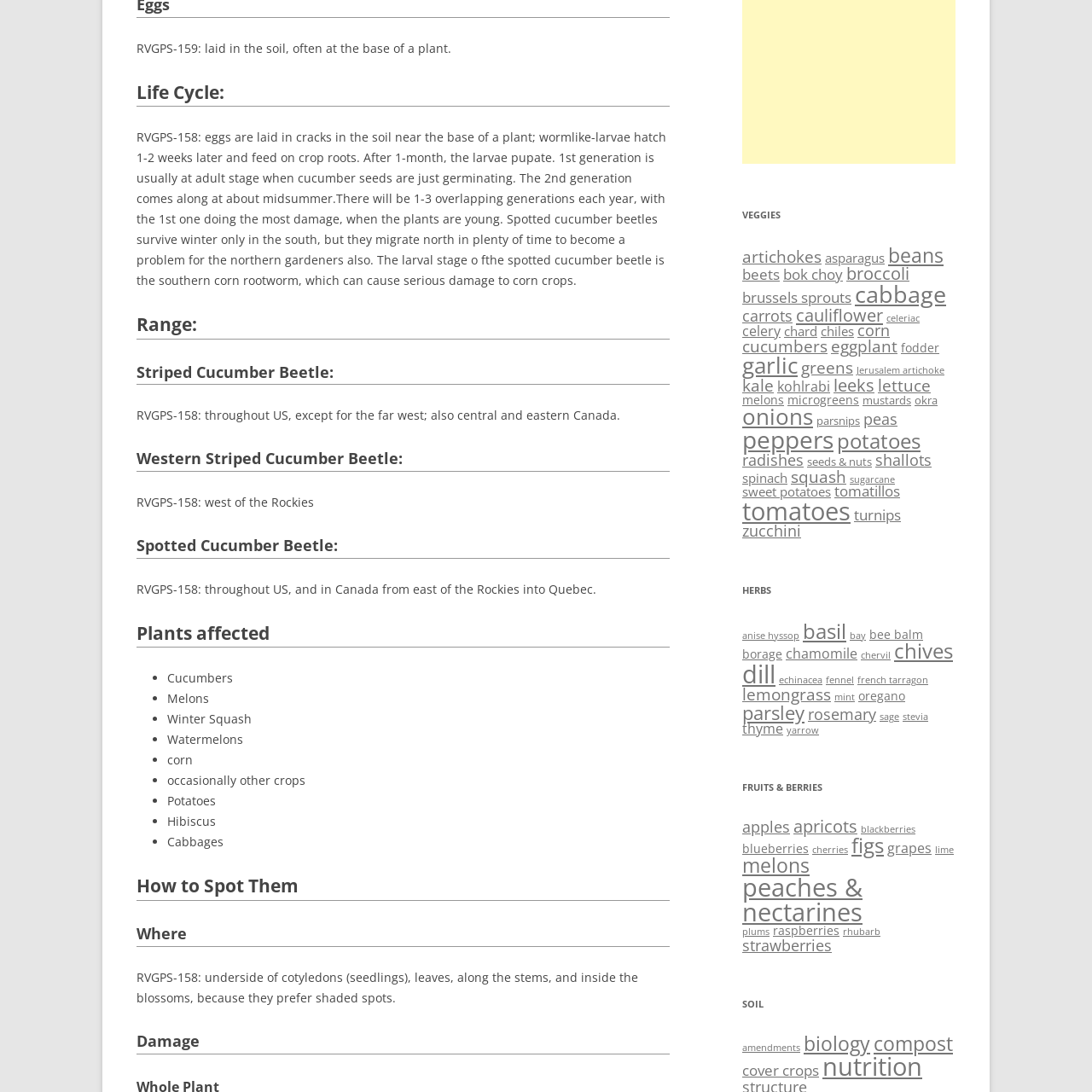Where can you find cucumber beetles on a plant?
Utilize the information in the image to give a detailed answer to the question.

According to the webpage, cucumber beetles can be found on the underside of cotyledons, leaves, along the stems, and inside the blossoms of a plant, because they prefer shaded spots.